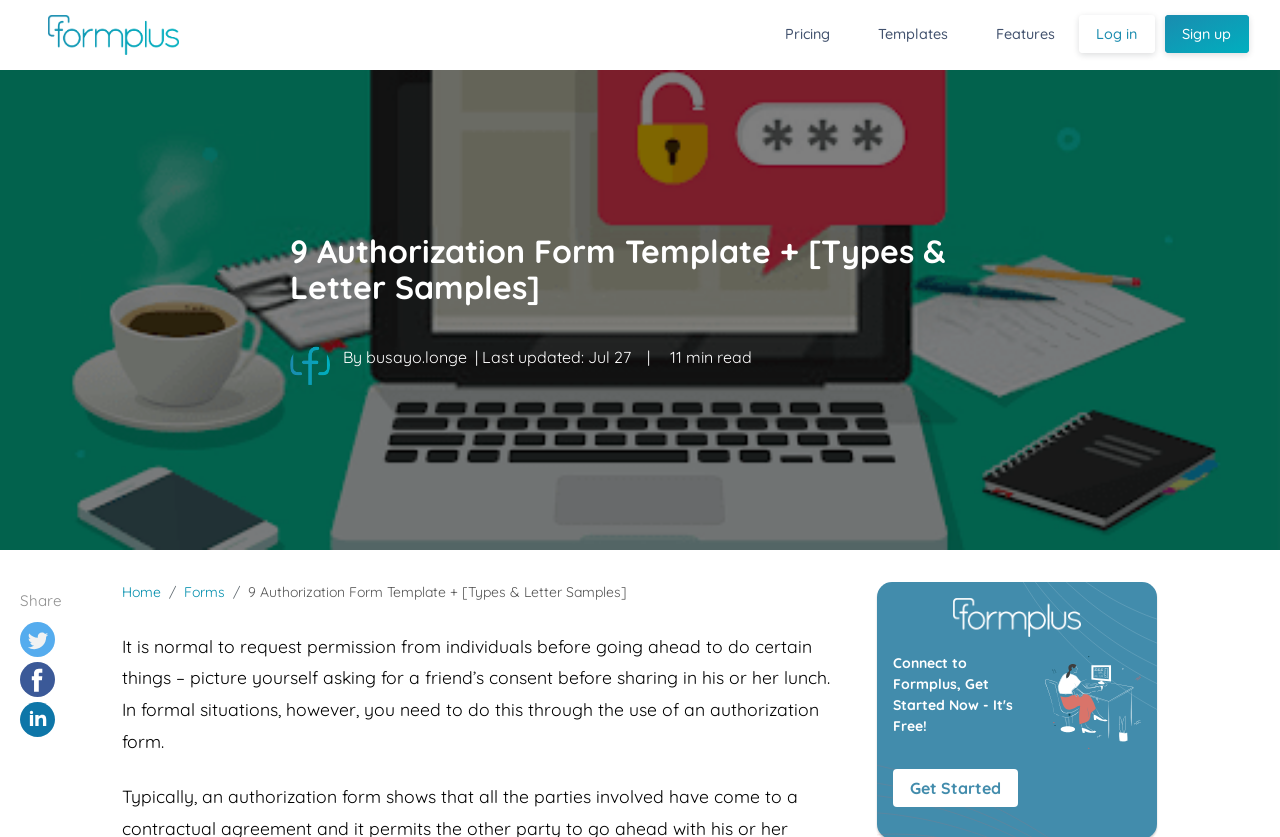What is the topic of the webpage?
Provide a detailed and extensive answer to the question.

I determined the topic of the webpage by reading the main heading, which states '9 Authorization Form Template + [Types & Letter Samples]', and also by looking at the content of the webpage, which discusses the use of authorization forms in formal situations.